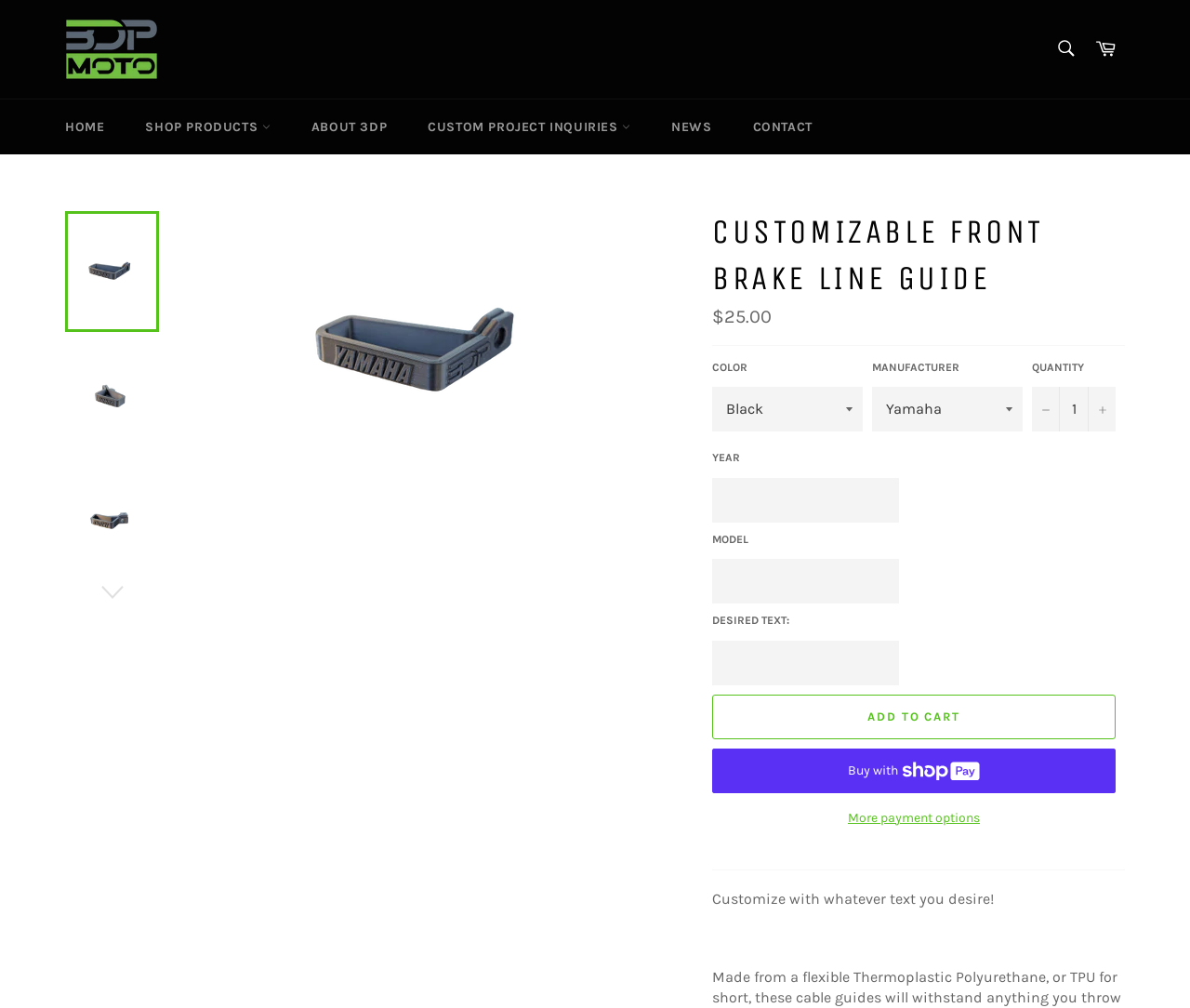Identify the bounding box coordinates for the UI element described as follows: "parent_node: MODEL name="properties[Model]"". Ensure the coordinates are four float numbers between 0 and 1, formatted as [left, top, right, bottom].

[0.598, 0.555, 0.755, 0.599]